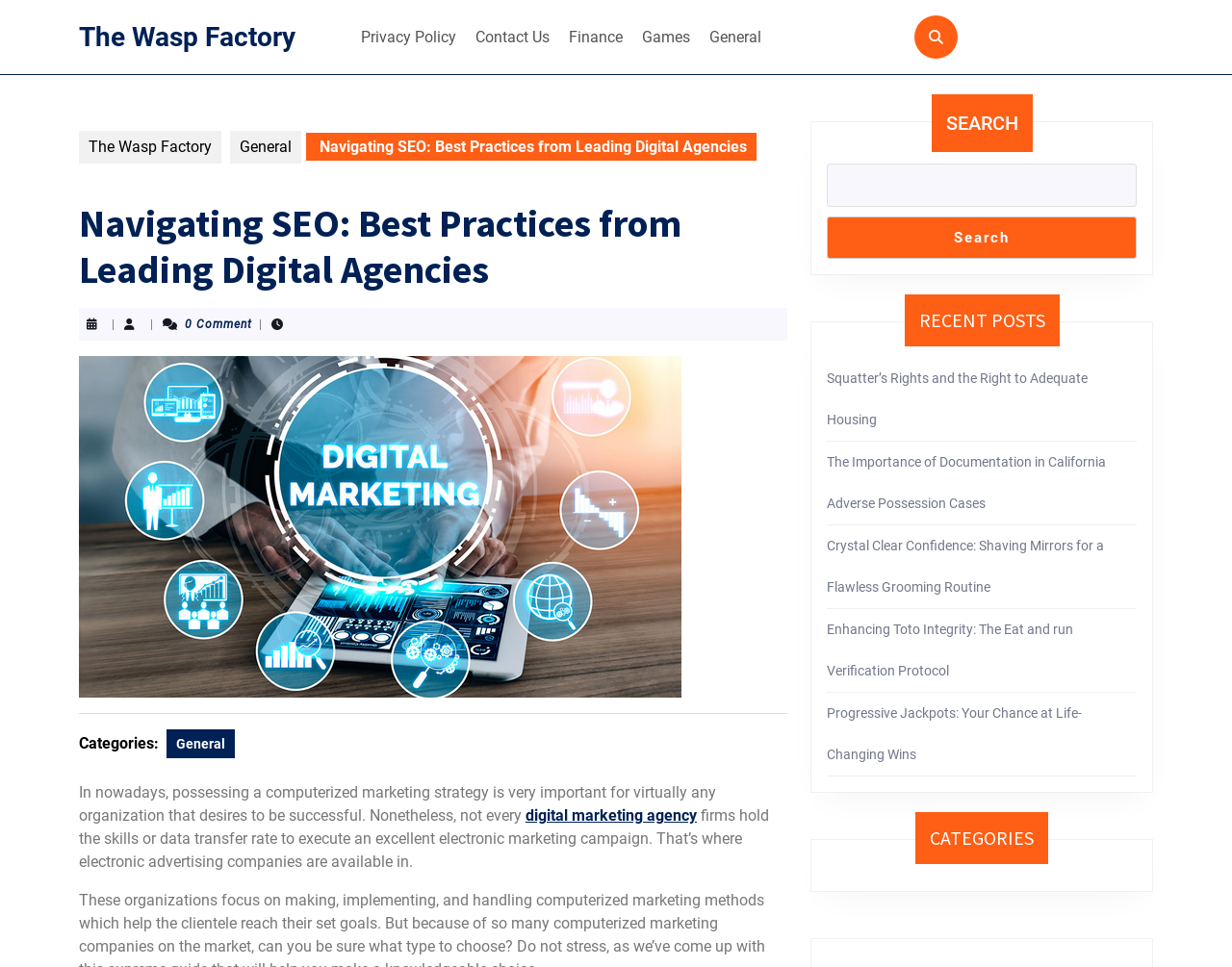What is the main topic of the current webpage?
Provide a detailed and extensive answer to the question.

I determined the answer by reading the heading 'Navigating SEO: Best Practices from Leading Digital Agencies' on the webpage, which suggests that the main topic is related to SEO.